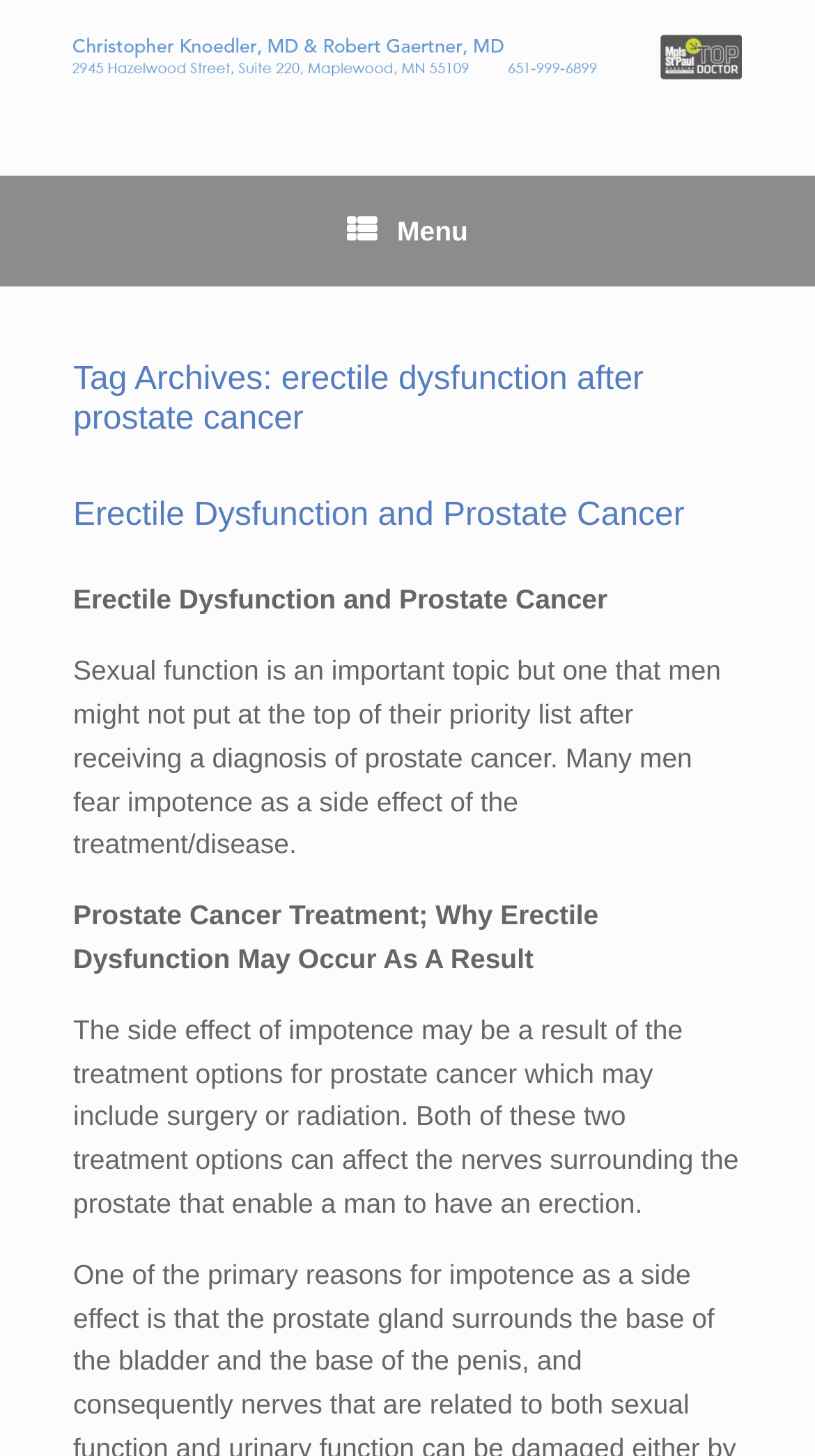What is the topic of the webpage?
Using the image, provide a concise answer in one word or a short phrase.

Erectile dysfunction after prostate cancer